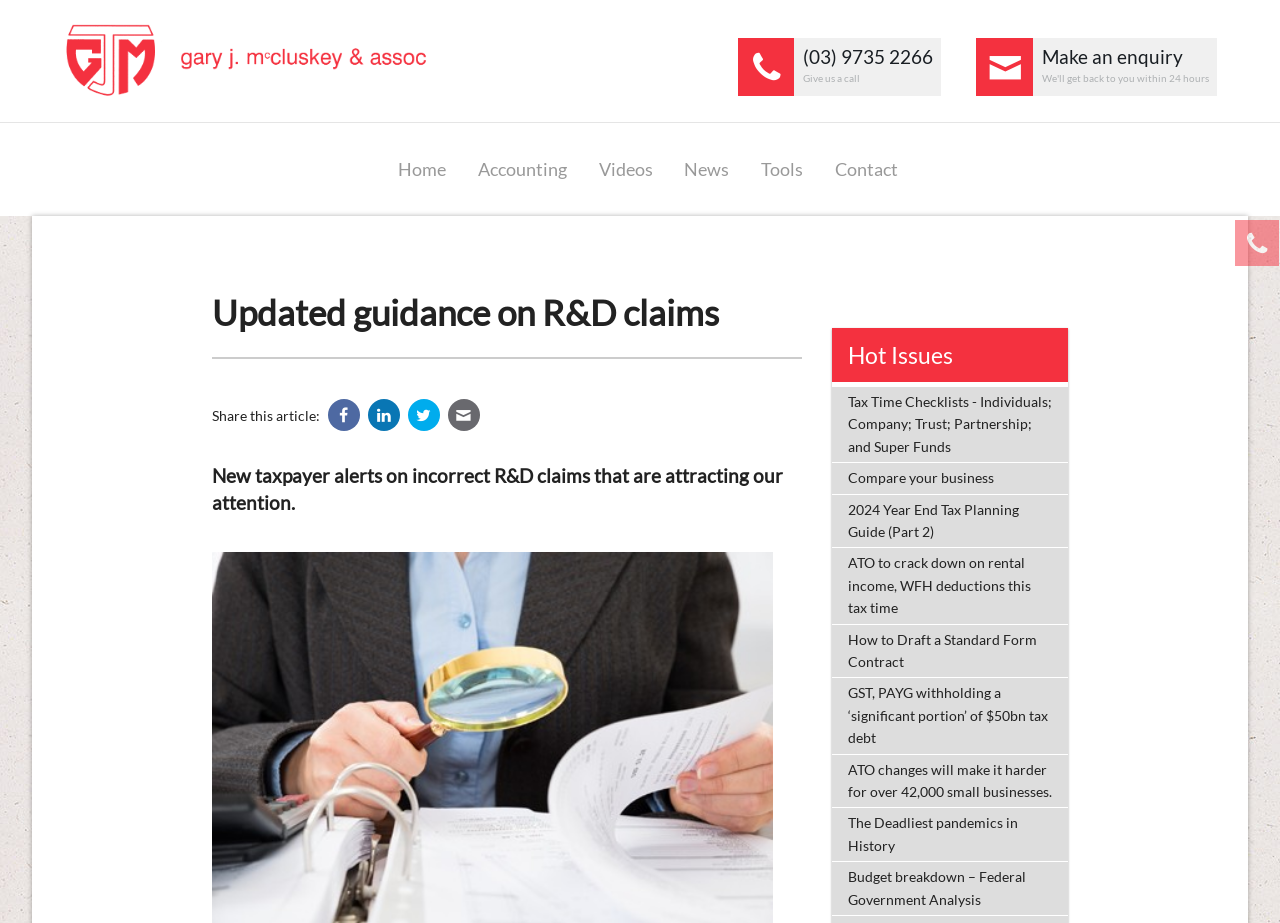Locate the primary headline on the webpage and provide its text.

Updated guidance on R&D claims